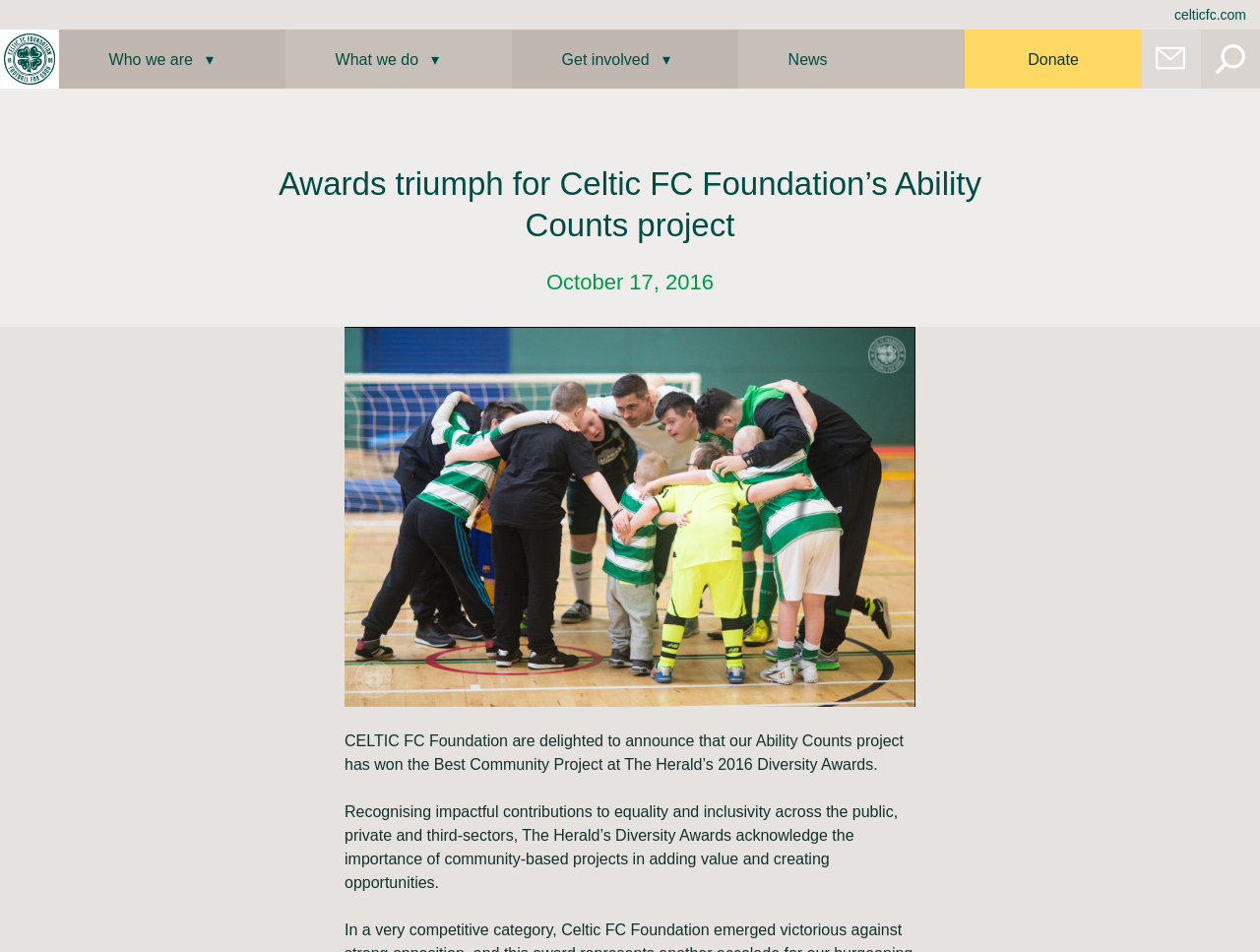Please find the main title text of this webpage.

We use cookies